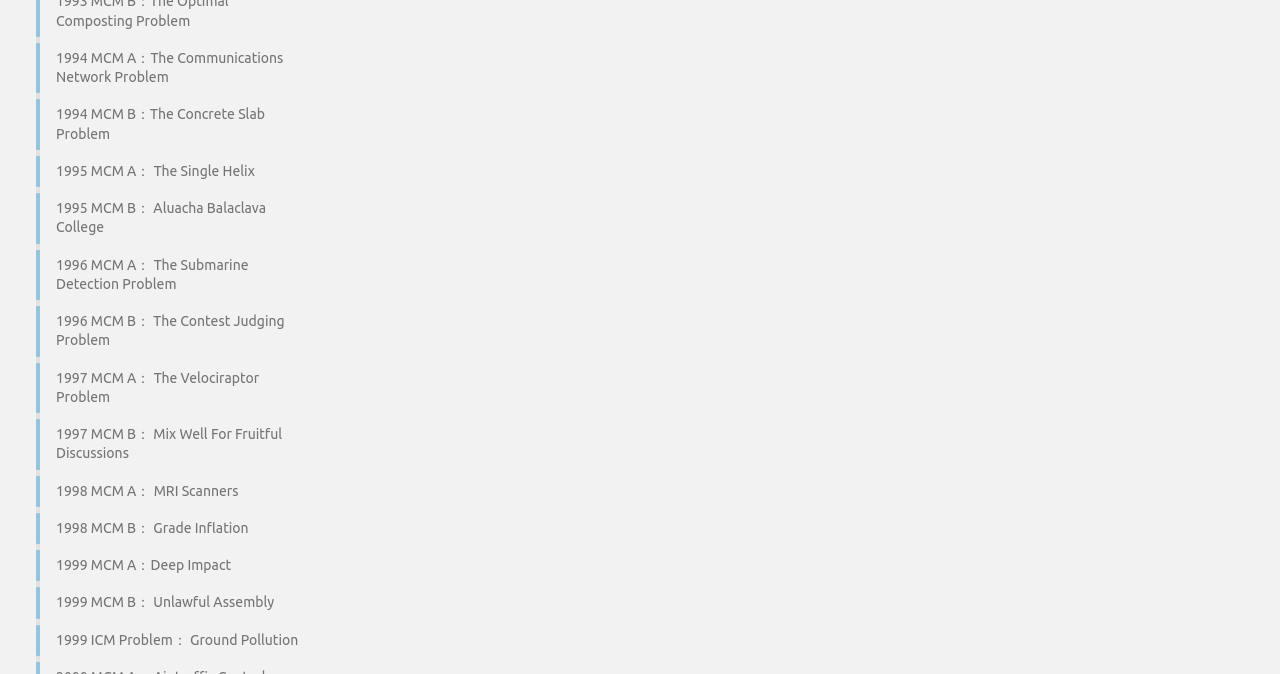Determine the bounding box coordinates of the target area to click to execute the following instruction: "view 1994 MCM A：The Communications Network Problem."

[0.016, 0.059, 0.248, 0.143]